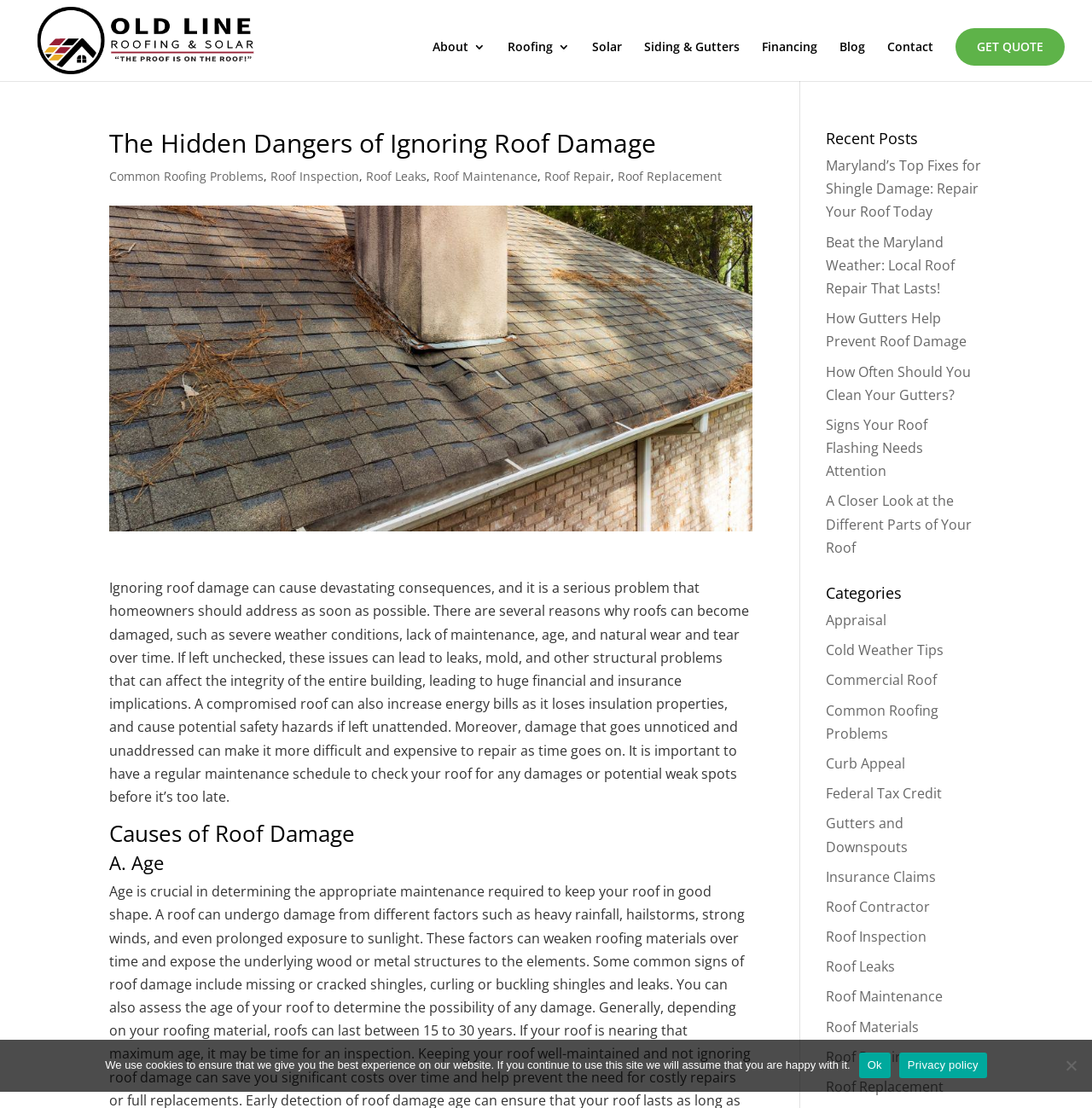Given the element description "Common Roofing Problems" in the screenshot, predict the bounding box coordinates of that UI element.

[0.1, 0.152, 0.241, 0.166]